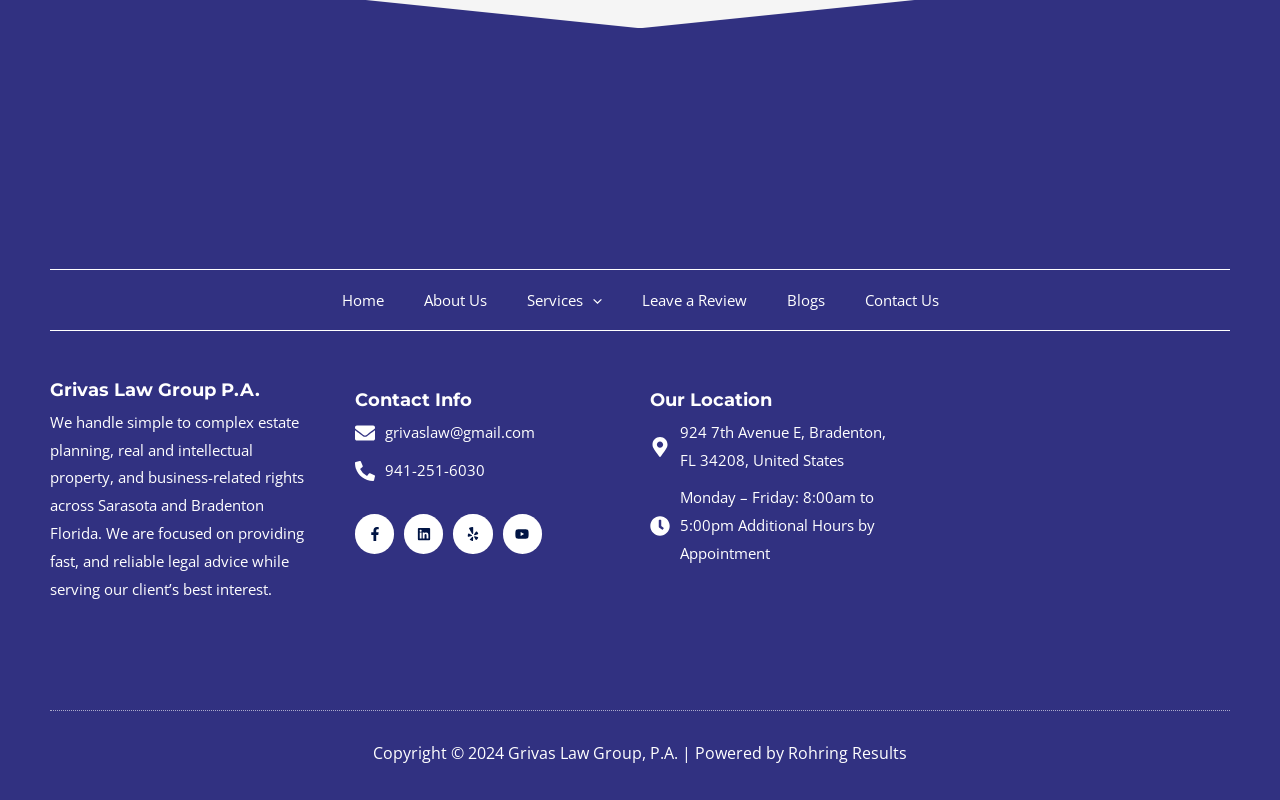Find the bounding box coordinates for the area you need to click to carry out the instruction: "Send an email to grivaslaw@gmail.com". The coordinates should be four float numbers between 0 and 1, indicated as [left, top, right, bottom].

[0.277, 0.523, 0.492, 0.558]